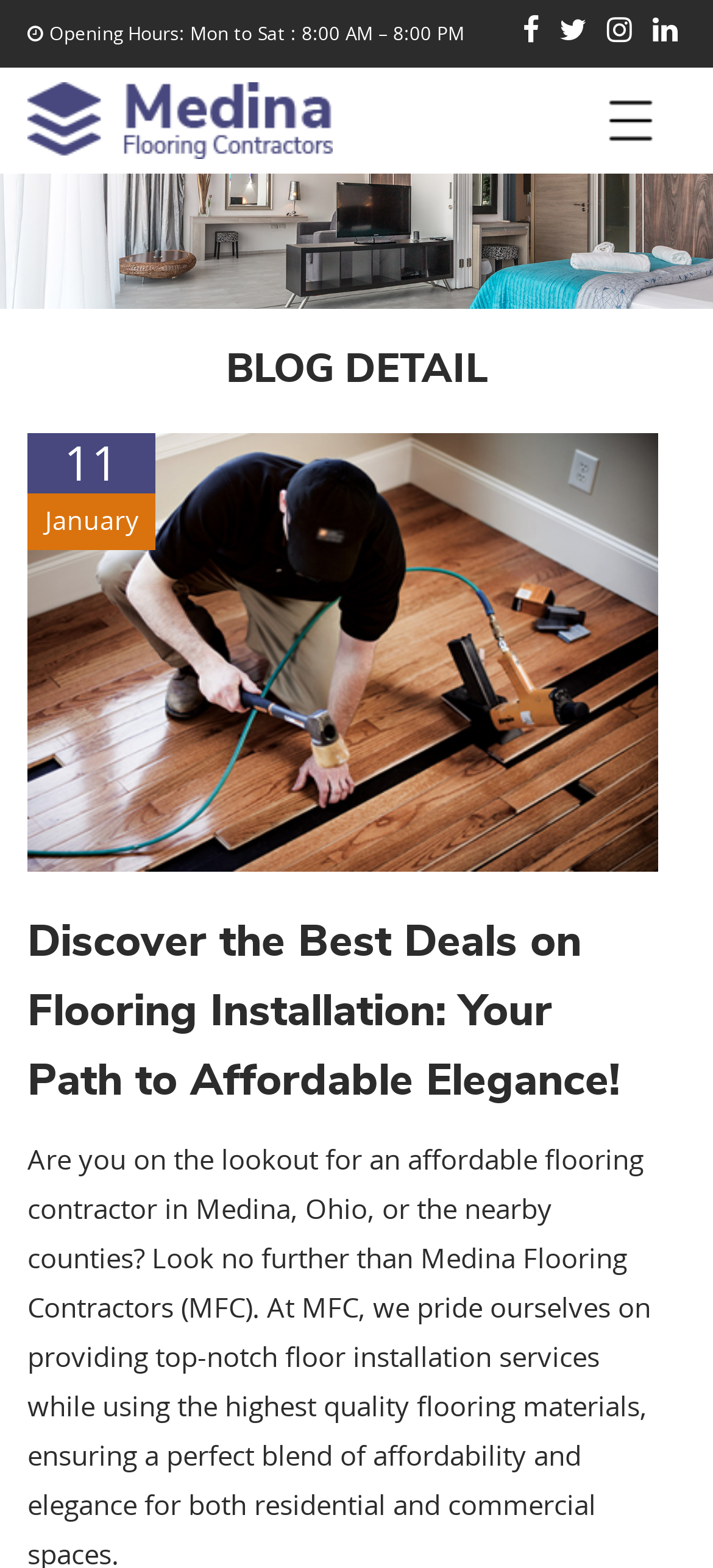Describe every aspect of the webpage in a detailed manner.

The webpage is about Medina Flooring Contractors (MFC), a flooring contractor in Medina, Ohio, and nearby counties. At the top of the page, there is a section displaying the company's opening hours, from Monday to Saturday, 8:00 AM to 8:00 PM. Next to the opening hours, there are four social media links, represented by icons. 

Below the opening hours, there is a prominent link, likely a call-to-action button. On the right side of the page, there is another link, possibly a navigation menu item. 

The main content of the page is a blog detail section, headed by a "BLOG DETAIL" title. Within this section, there is a link, possibly a "read more" or "learn more" button. Above this link, there are two lines of text, indicating the blog post's publication date, with the day "11" and the month "January". 

Further down, there is a heading that repeats the title of the webpage, "Discover the Best Deals on Flooring Installation: Your Path to Affordable Elegance!", which is also a link. This title is likely the main topic of the blog post.